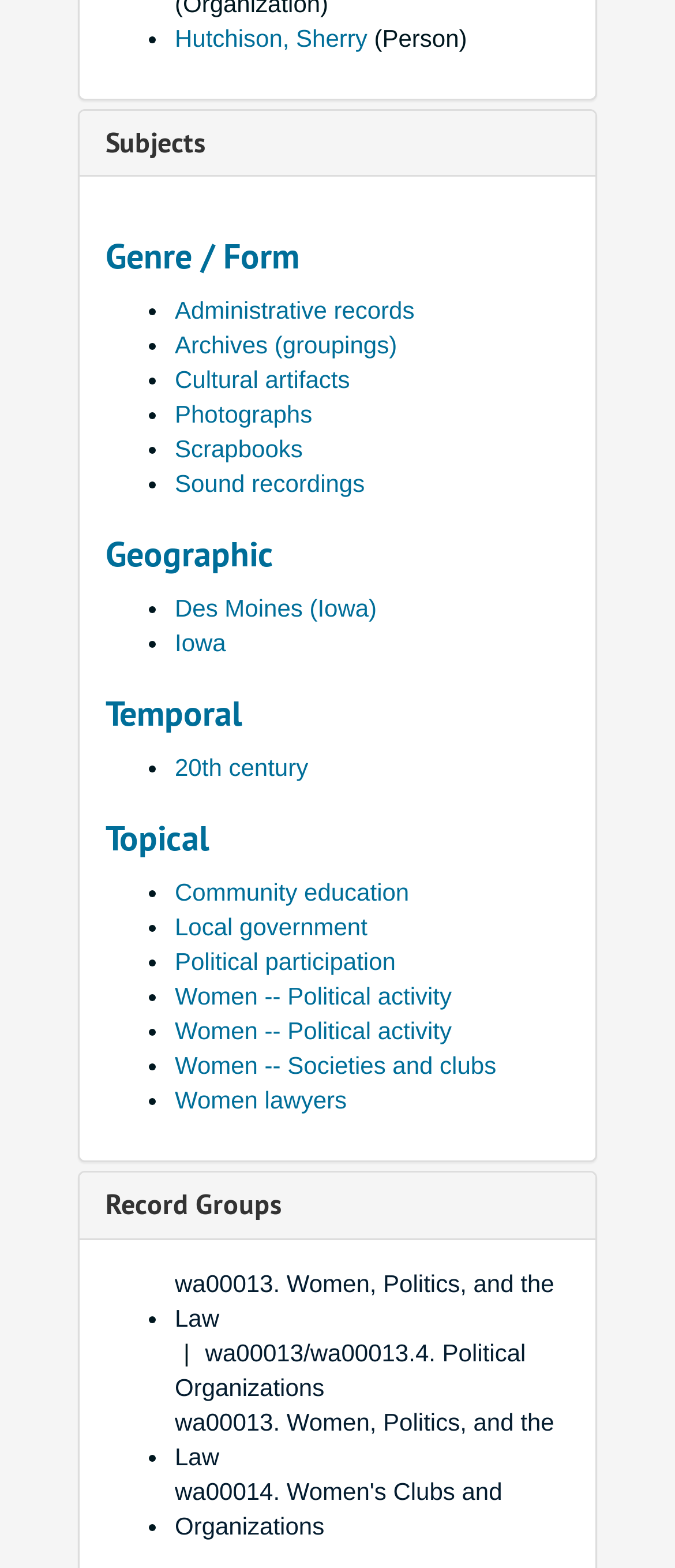What is the record group mentioned?
Using the image, provide a detailed and thorough answer to the question.

The question asks for the record group mentioned on the webpage. By examining the webpage, I found a section with the heading 'Record Groups' and a list of links underneath, including 'wa00013. Women, Politics, and the Law'.